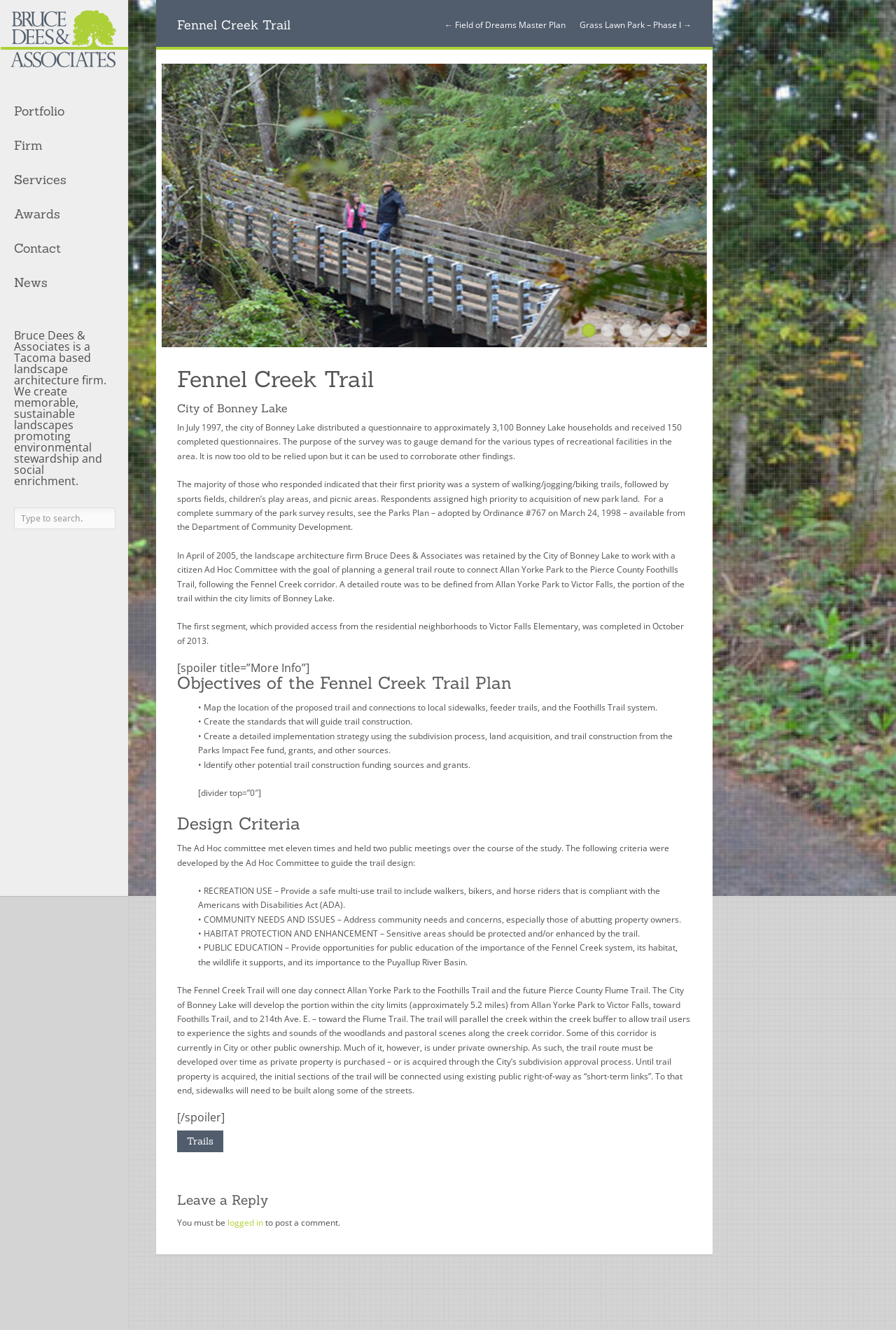Using the provided description: "+34 652 867 255", find the bounding box coordinates of the corresponding UI element. The output should be four float numbers between 0 and 1, in the format [left, top, right, bottom].

None